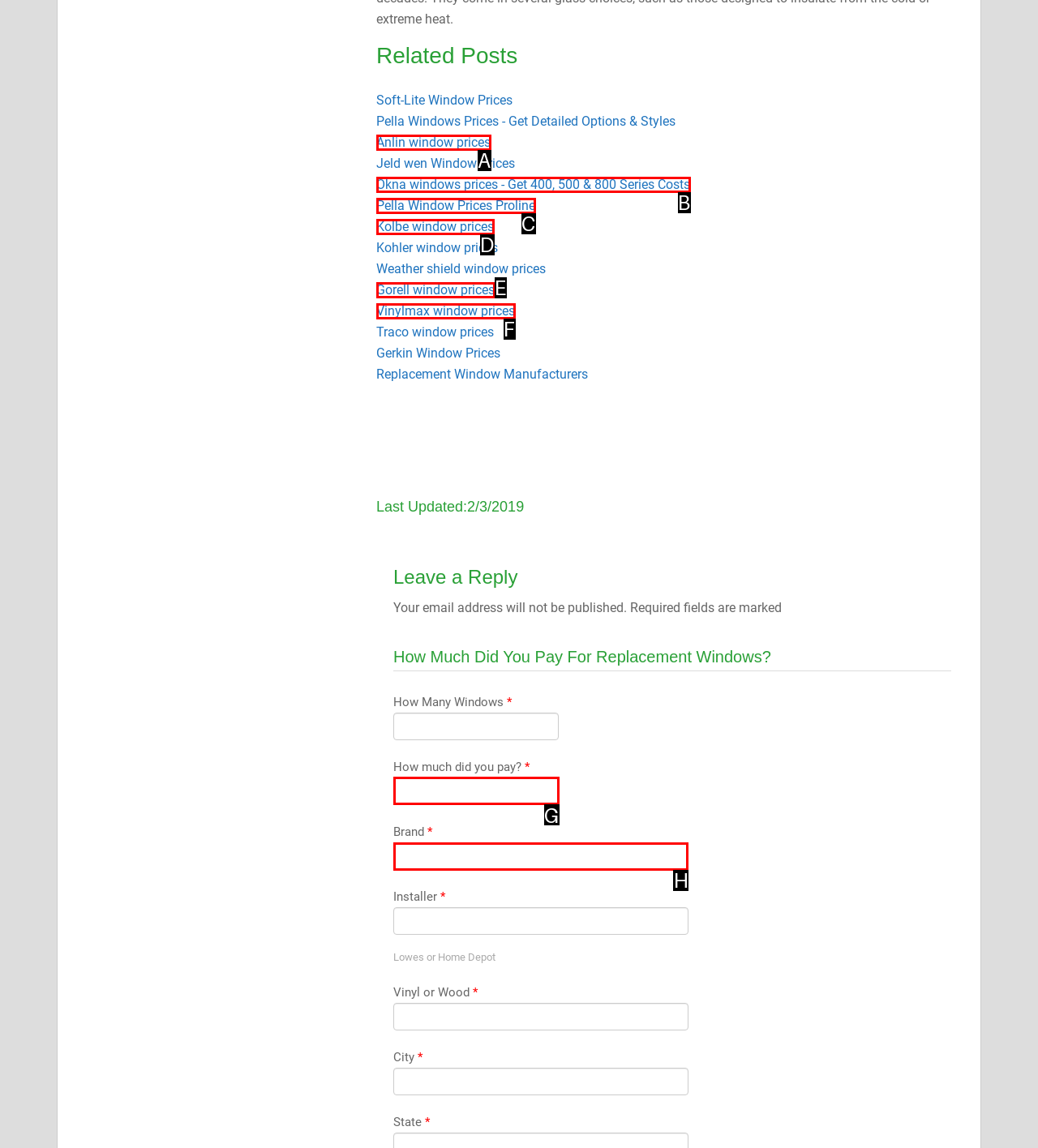Identify the correct HTML element to click for the task: Select the brand of your replacement windows. Provide the letter of your choice.

H